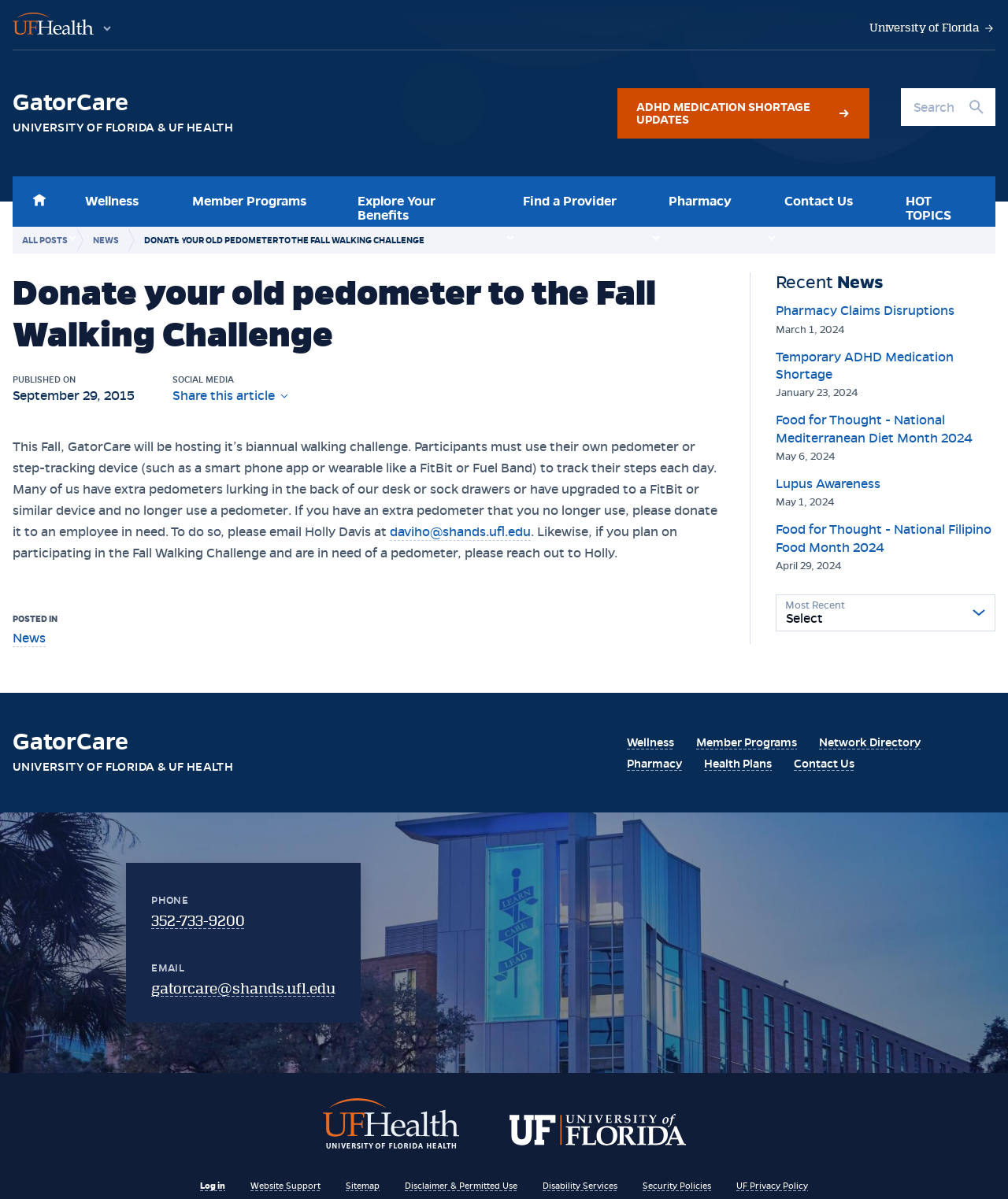Identify the bounding box coordinates necessary to click and complete the given instruction: "Contact Us".

[0.759, 0.147, 0.856, 0.189]